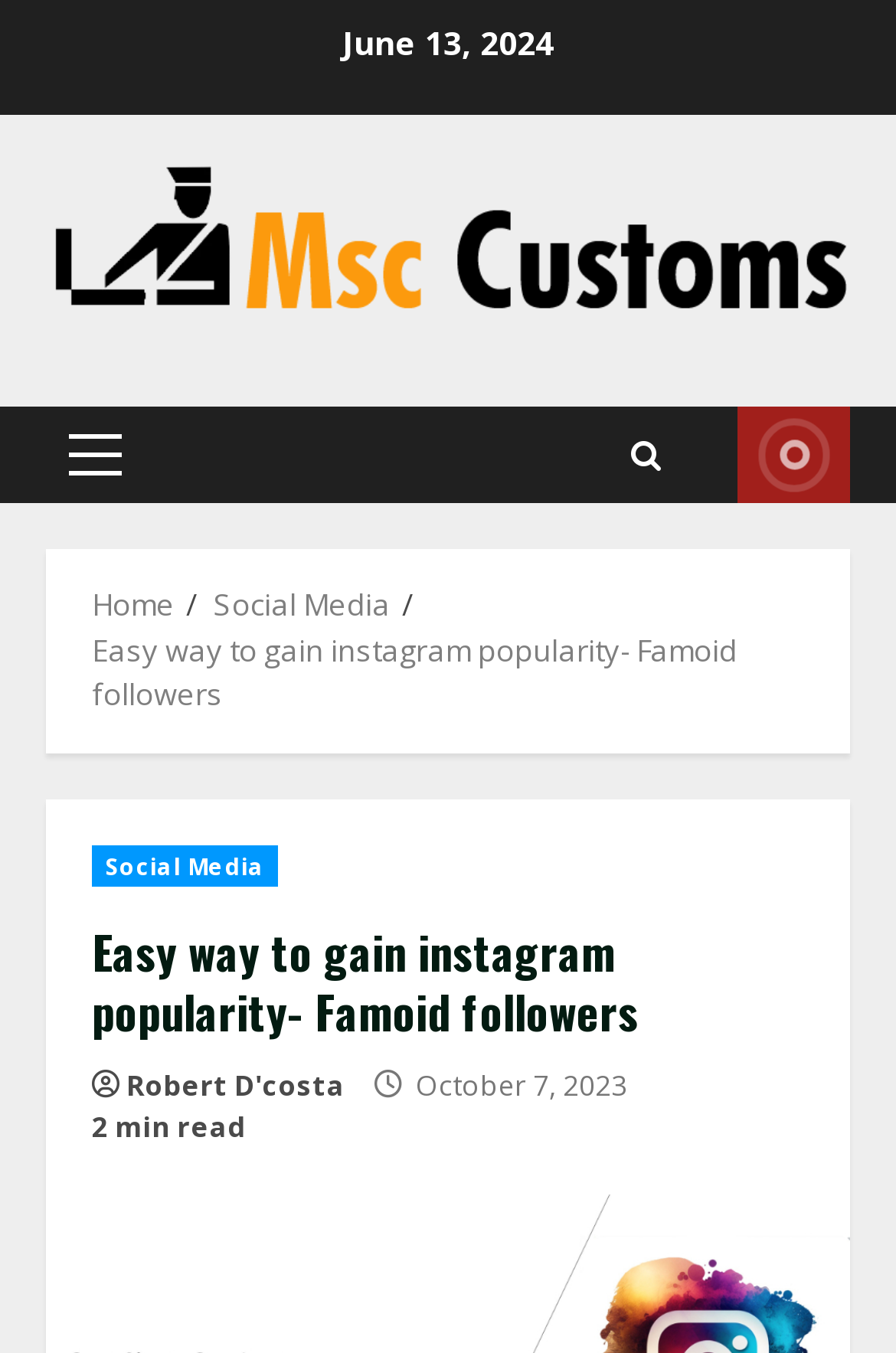What is the date mentioned at the top?
Based on the screenshot, respond with a single word or phrase.

June 13, 2024